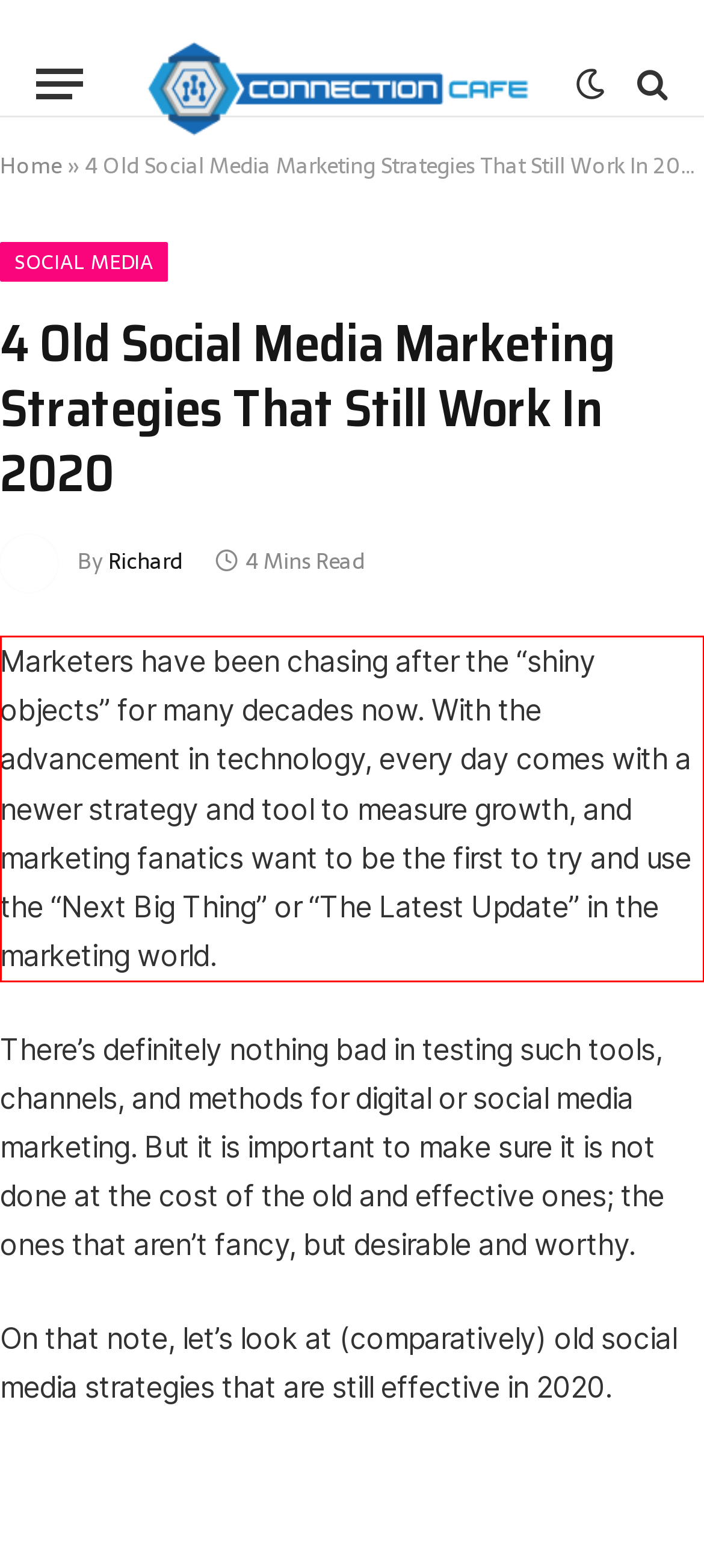You are provided with a screenshot of a webpage that includes a UI element enclosed in a red rectangle. Extract the text content inside this red rectangle.

Marketers have been chasing after the “shiny objects” for many decades now. With the advancement in technology, every day comes with a newer strategy and tool to measure growth, and marketing fanatics want to be the first to try and use the “Next Big Thing” or “The Latest Update” in the marketing world.